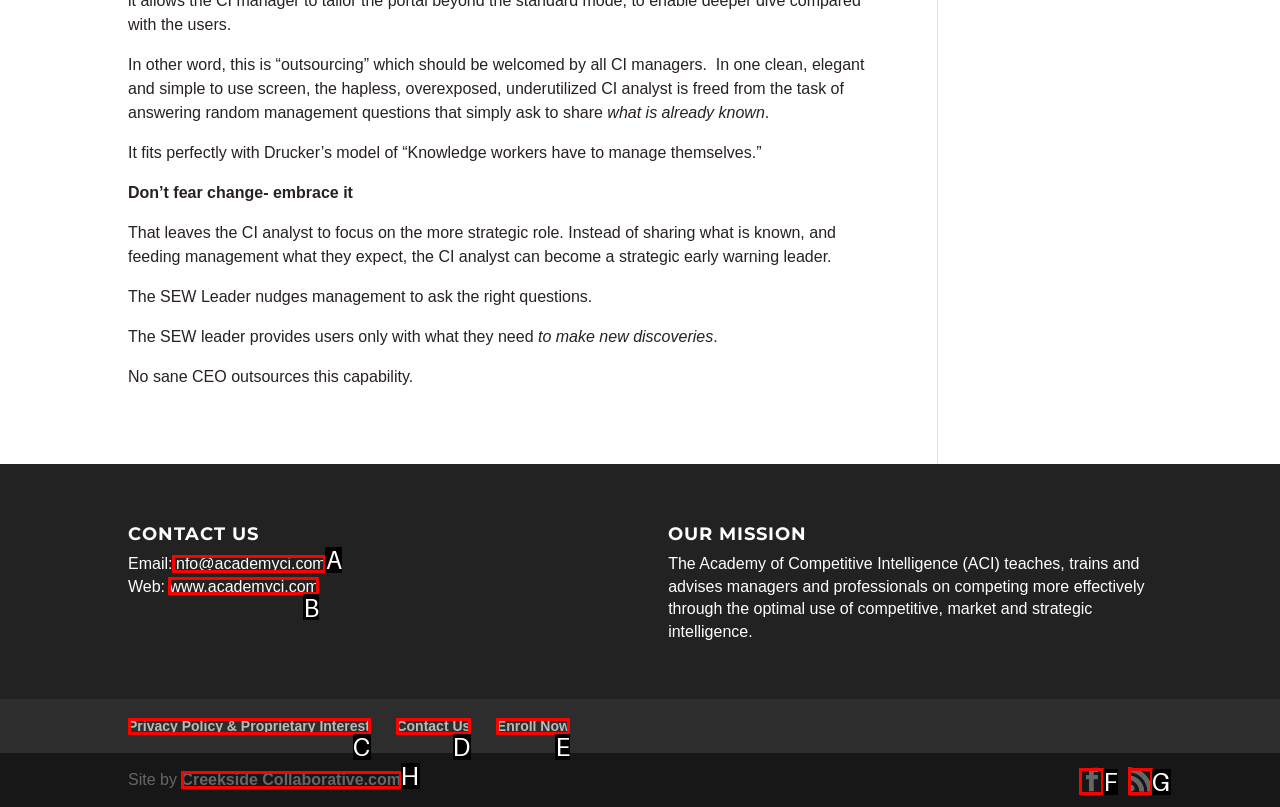Pick the HTML element that should be clicked to execute the task: Go to Finance
Respond with the letter corresponding to the correct choice.

None